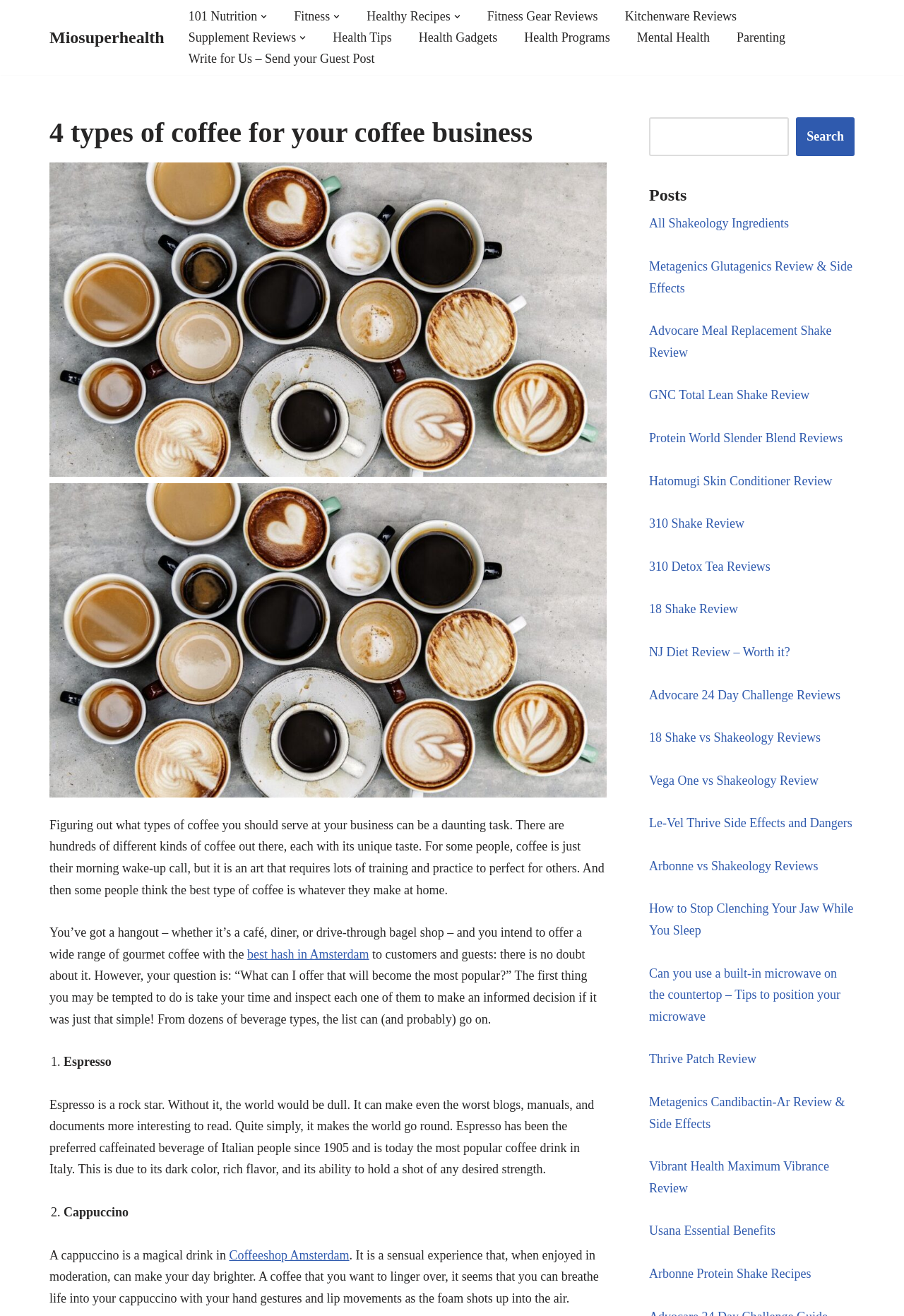Find the bounding box coordinates of the element you need to click on to perform this action: 'Search for something'. The coordinates should be represented by four float values between 0 and 1, in the format [left, top, right, bottom].

[0.718, 0.089, 0.945, 0.119]